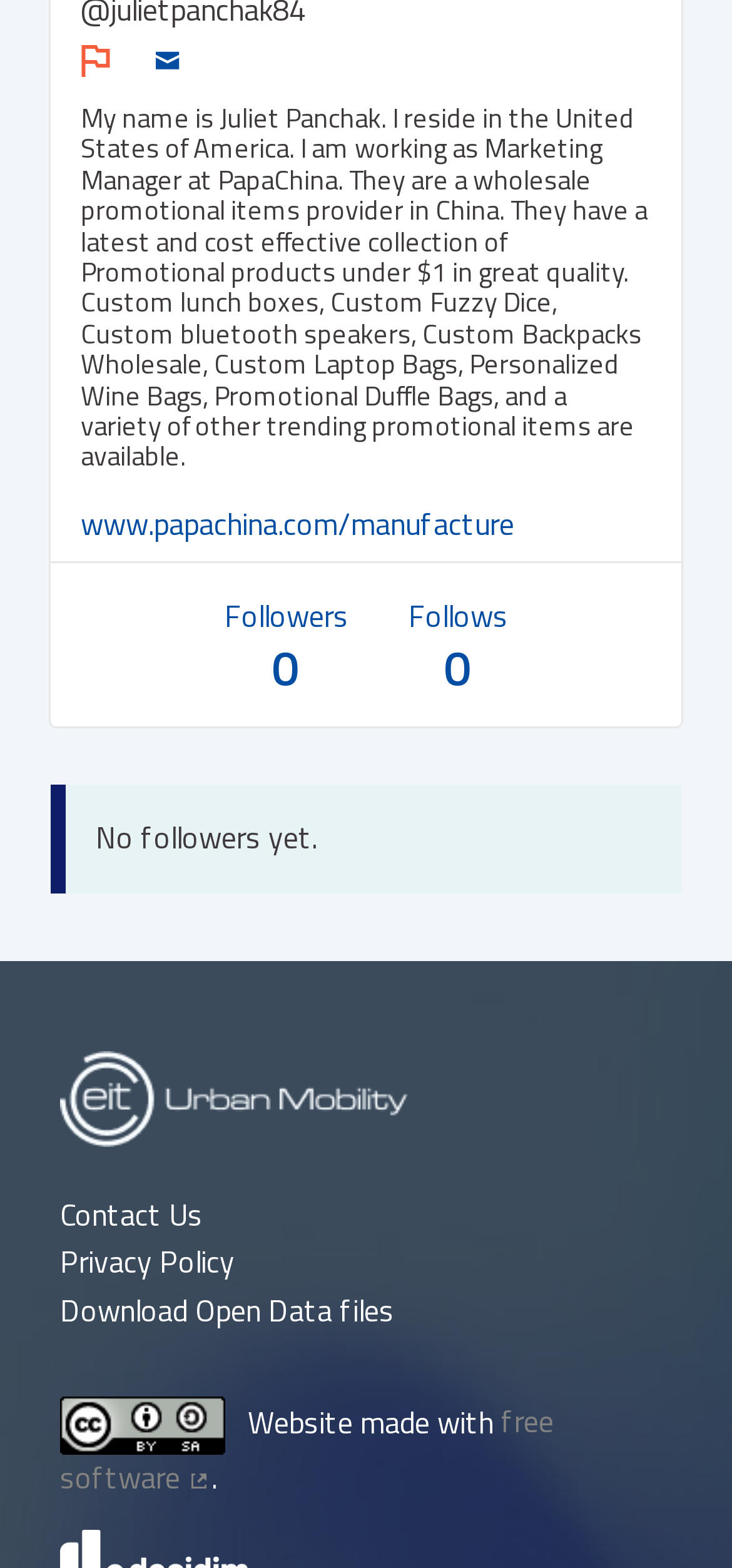Bounding box coordinates should be provided in the format (top-left x, top-left y, bottom-right x, bottom-right y) with all values between 0 and 1. Identify the bounding box for this UI element: Followers 0

[0.306, 0.378, 0.476, 0.444]